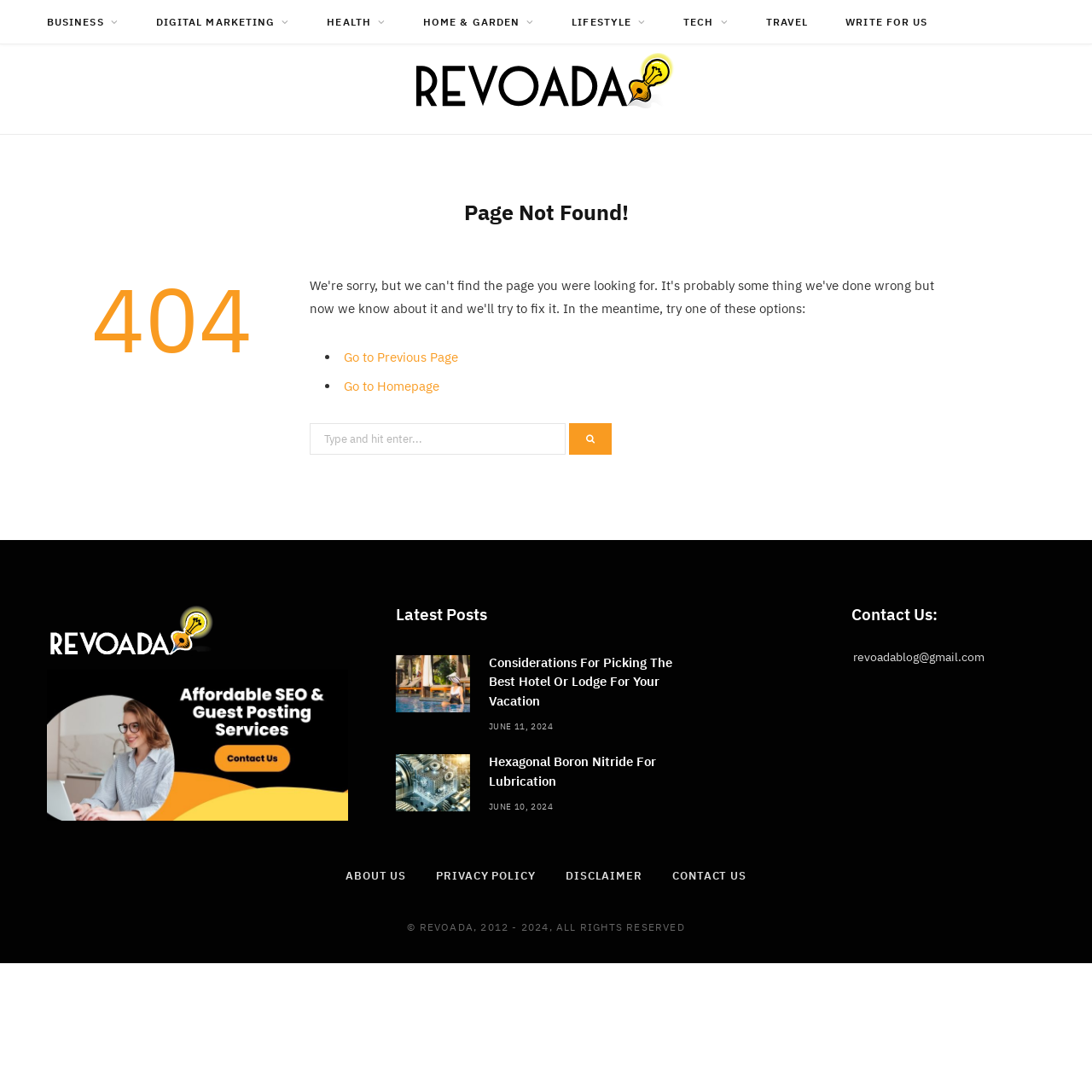Locate the bounding box coordinates of the clickable area needed to fulfill the instruction: "Click on BUSINESS".

[0.027, 0.0, 0.124, 0.041]